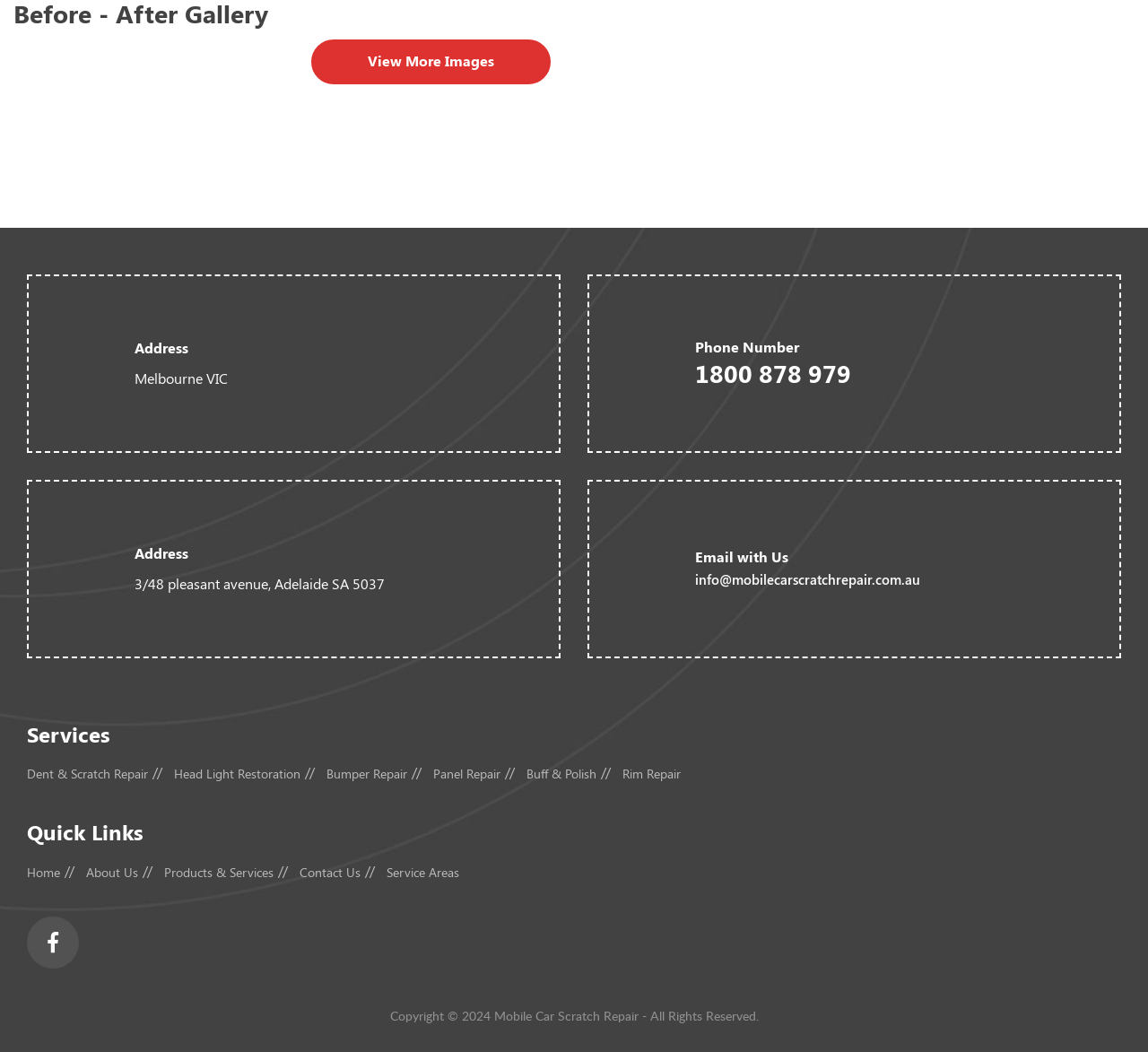What services does Mobile Car Scratch Repair offer?
Please look at the screenshot and answer using one word or phrase.

Dent & Scratch Repair, etc.